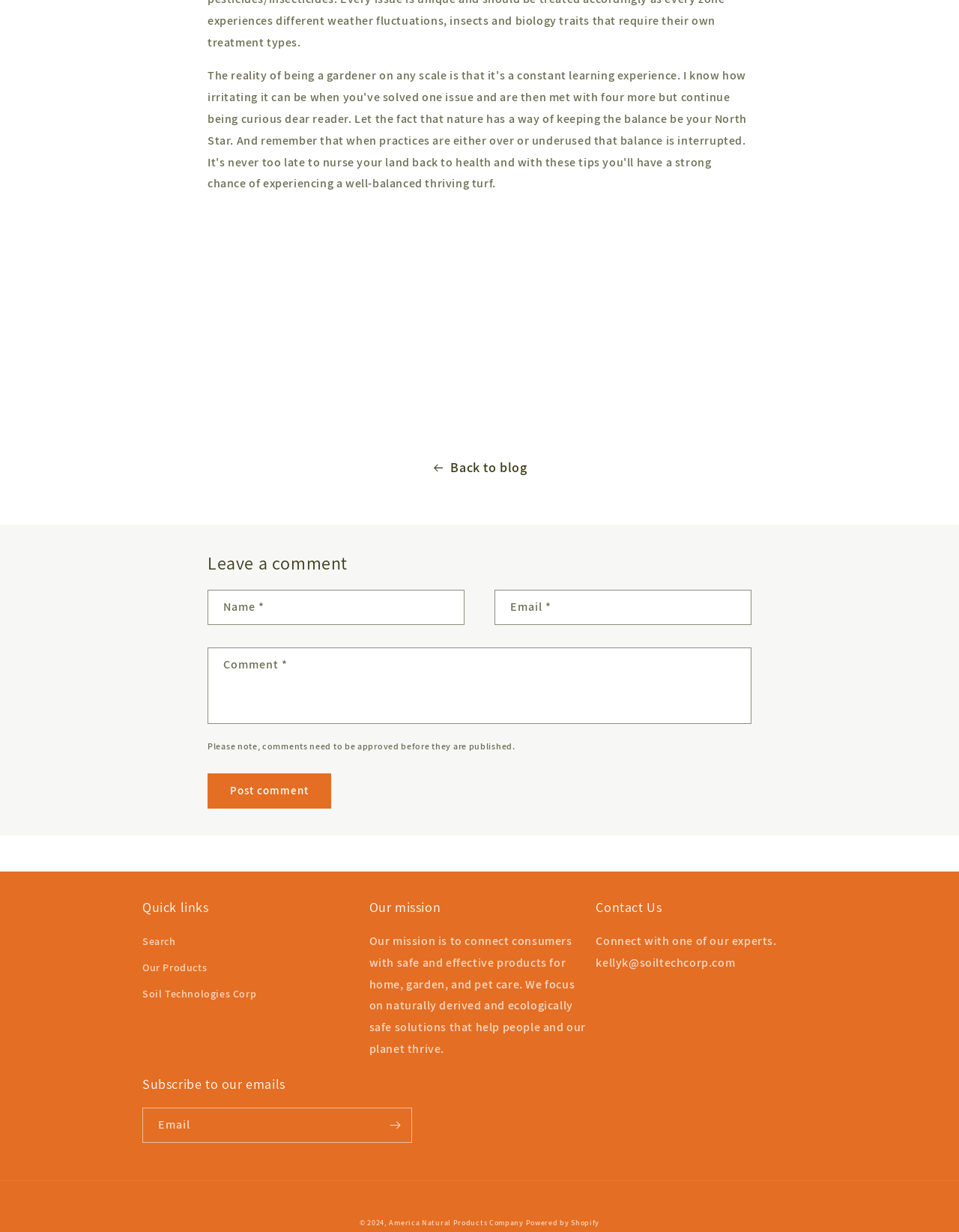What is the copyright year?
Offer a detailed and full explanation in response to the question.

The copyright year is stated at the bottom of the page, which says '© 2024'.